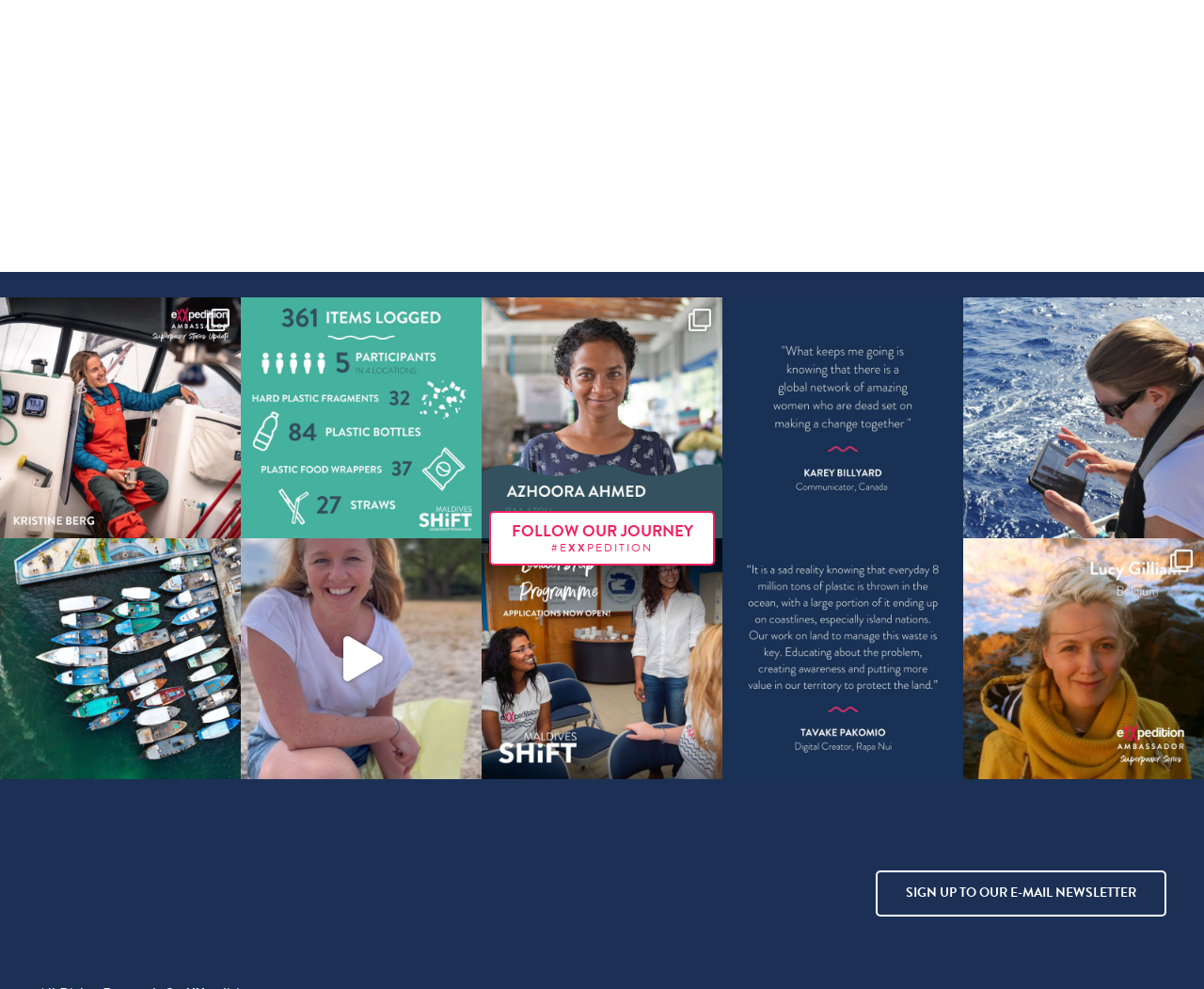Provide a short, one-word or phrase answer to the question below:
How many social media links are at the bottom?

3